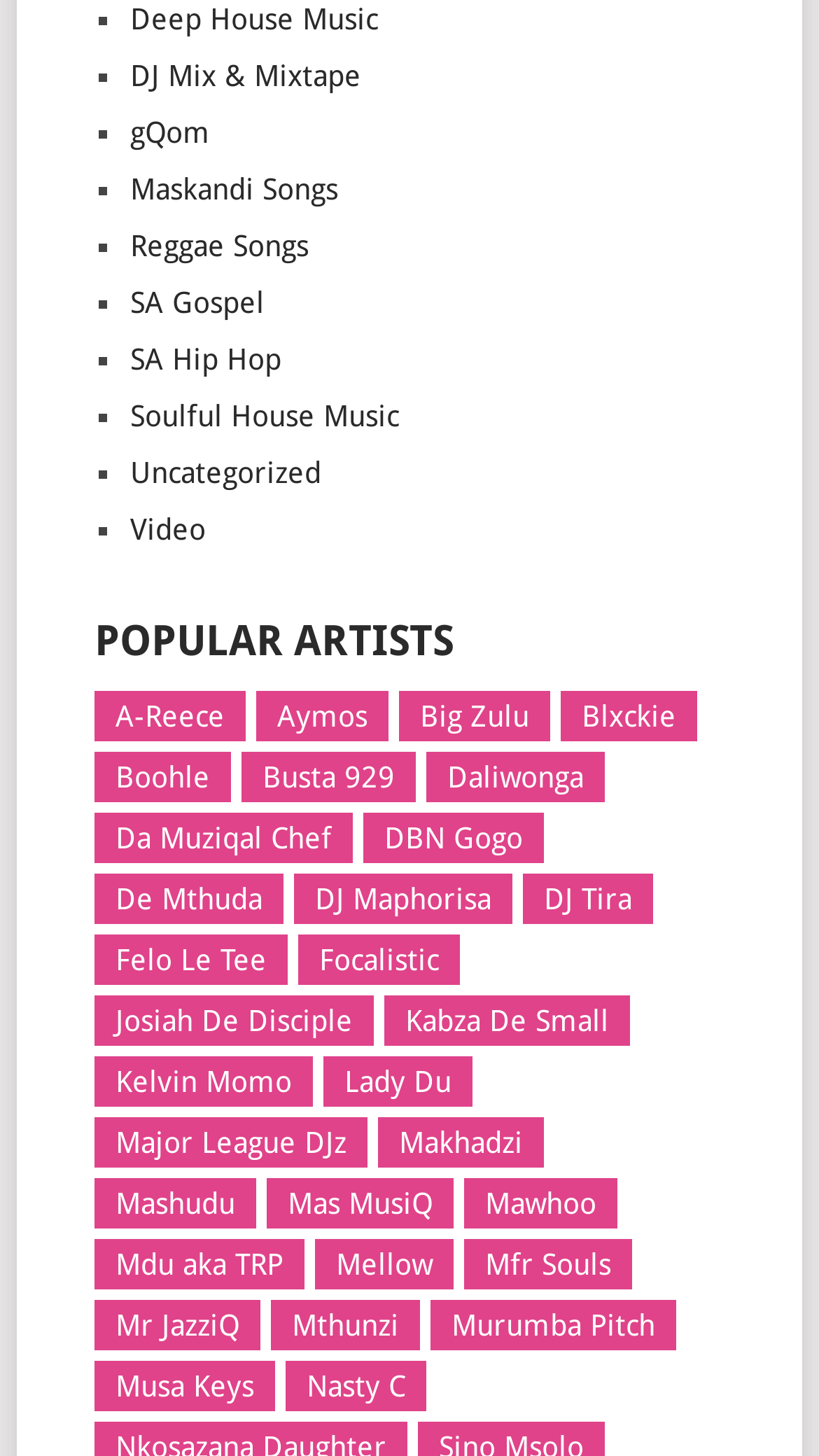Identify the bounding box coordinates of the element that should be clicked to fulfill this task: "Click on Deep House Music". The coordinates should be provided as four float numbers between 0 and 1, i.e., [left, top, right, bottom].

[0.159, 0.002, 0.461, 0.025]